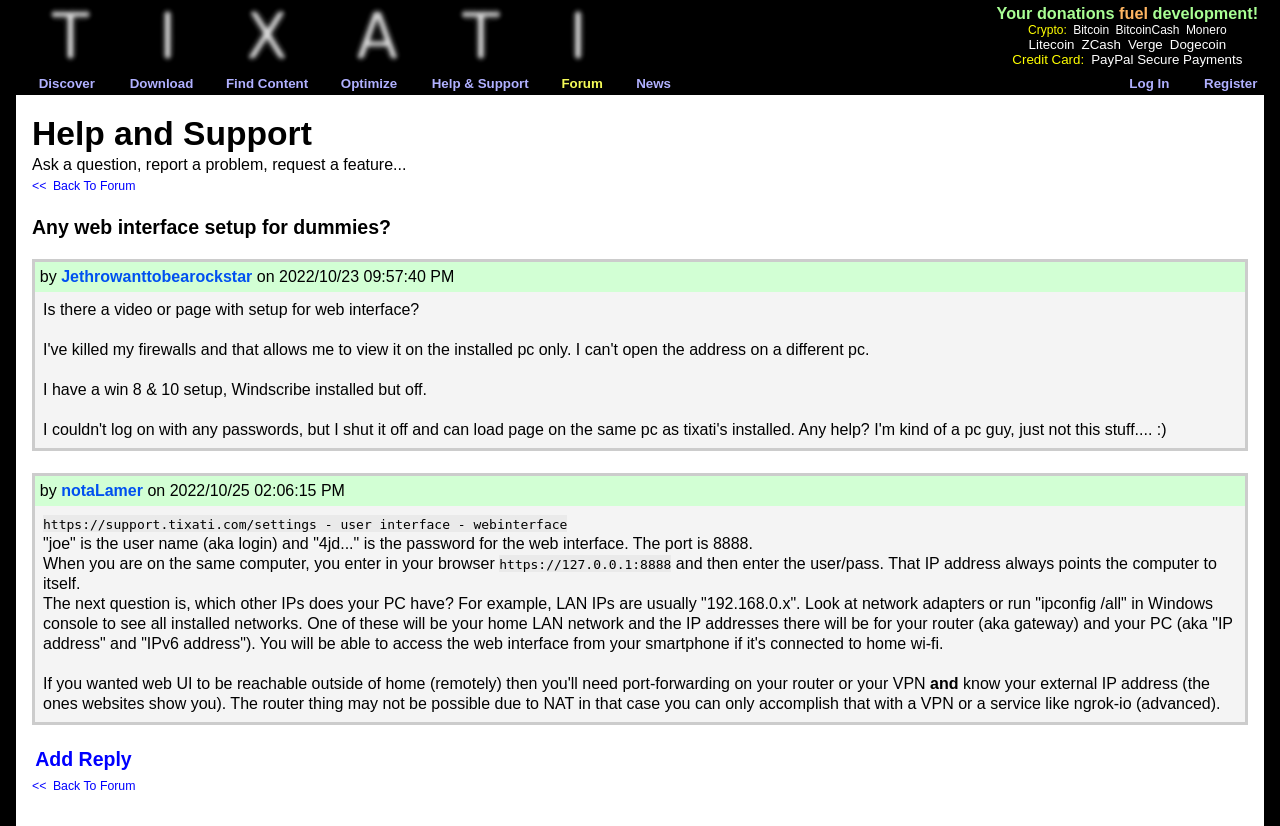What is the topic of the current discussion?
Refer to the image and provide a concise answer in one word or phrase.

Web interface setup